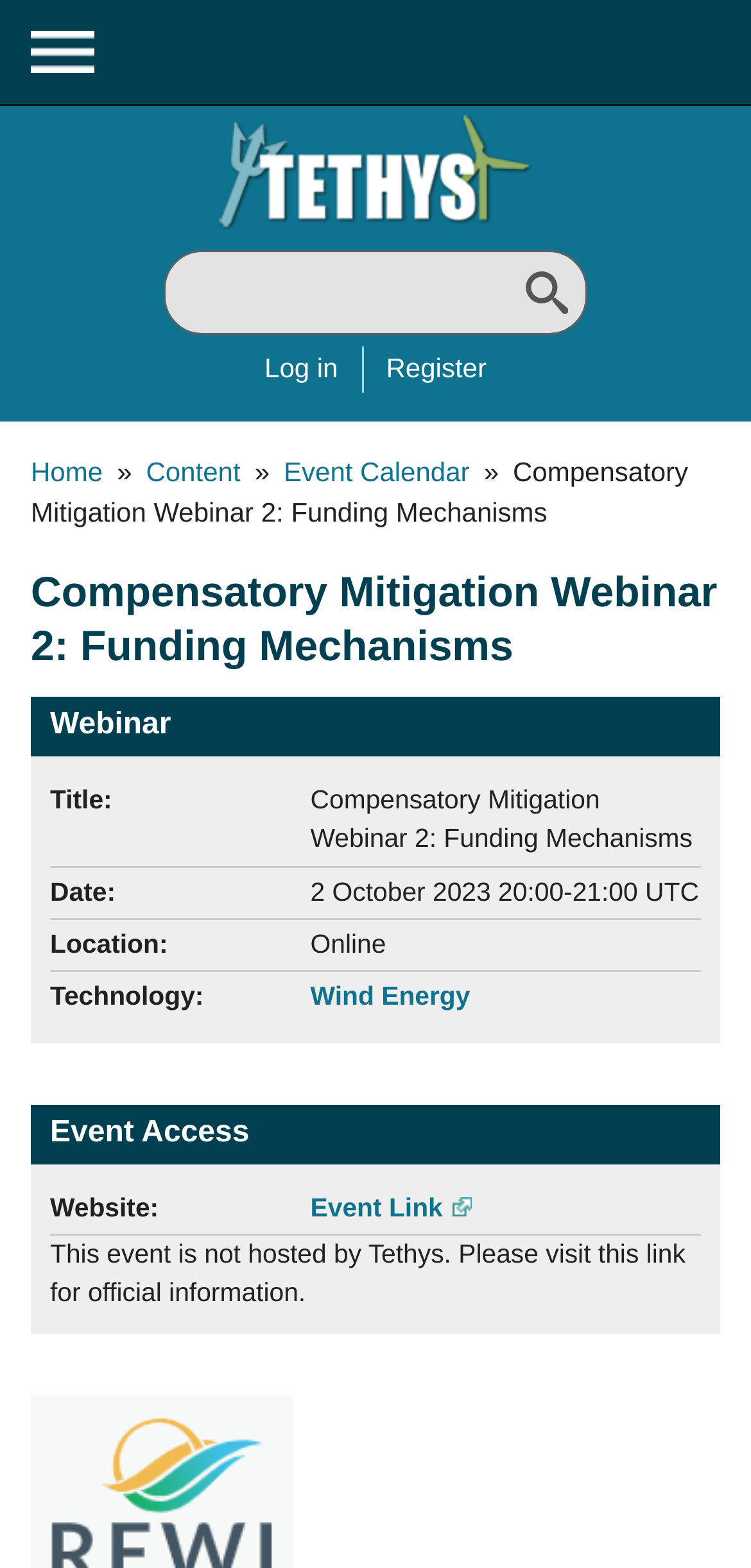Is the event hosted by Tethys?
From the image, respond with a single word or phrase.

No